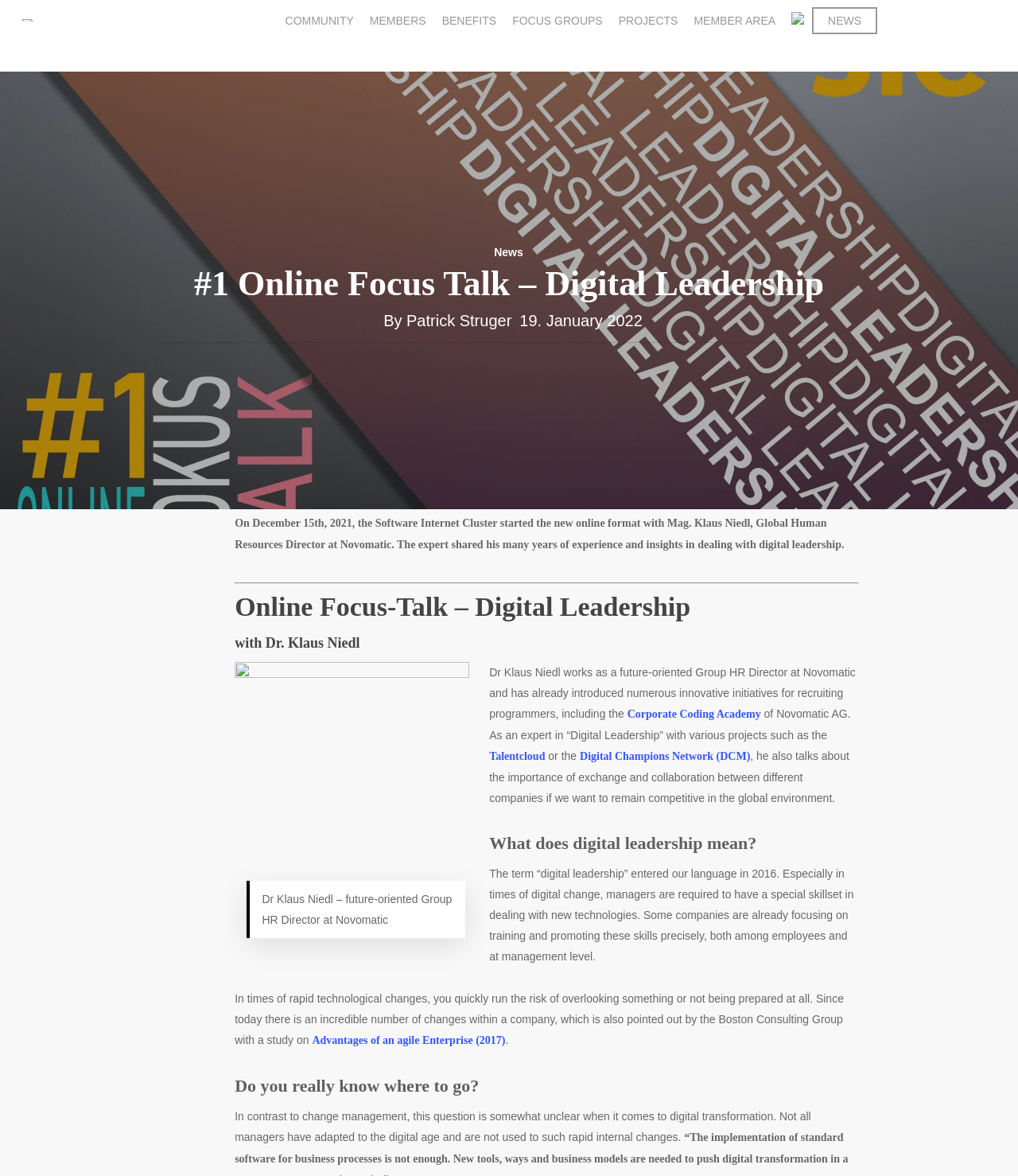Locate the bounding box coordinates of the element to click to perform the following action: 'Read the article by Patrick Struger'. The coordinates should be given as four float values between 0 and 1, in the form of [left, top, right, bottom].

[0.399, 0.265, 0.503, 0.28]